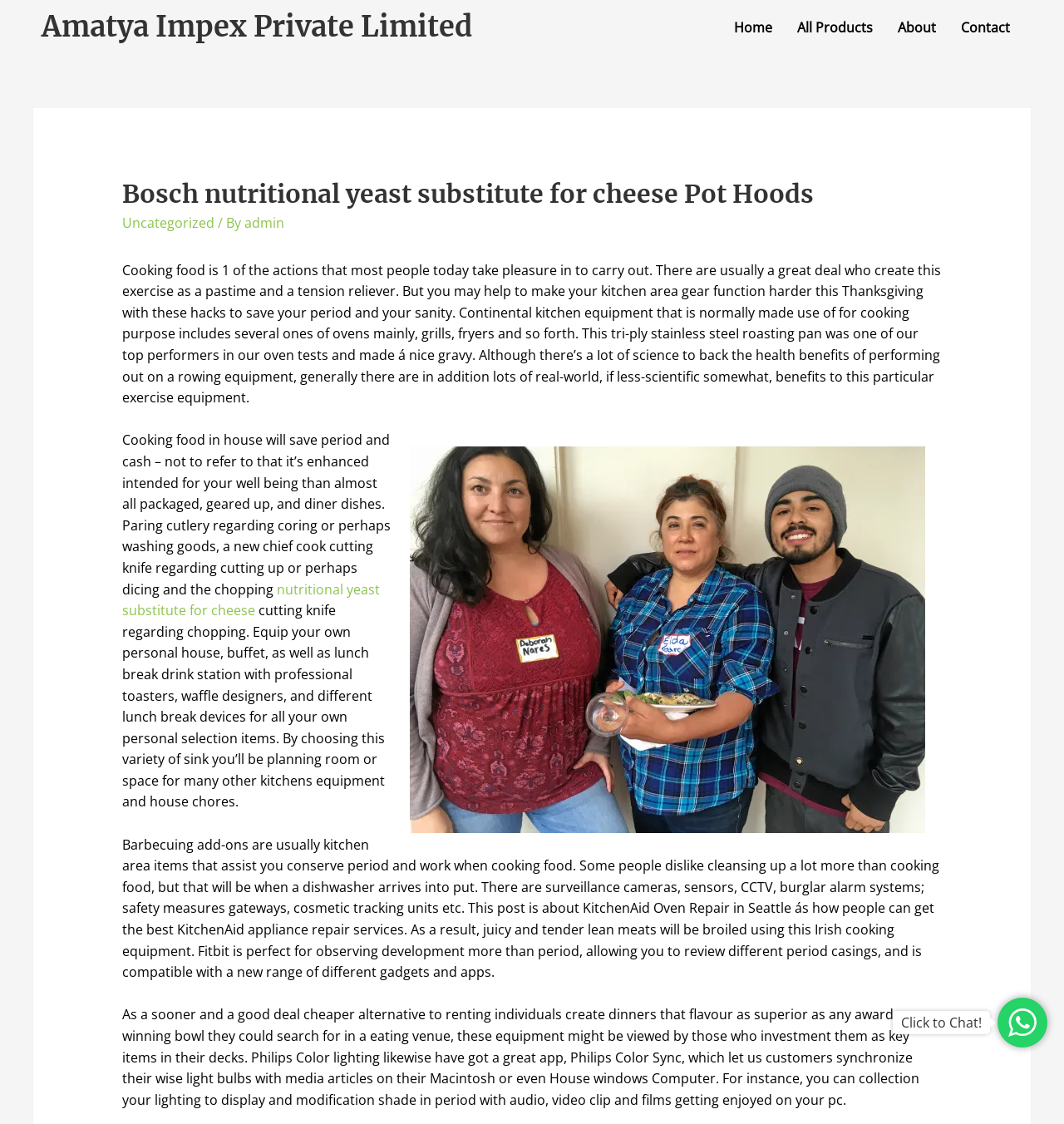Please find and report the bounding box coordinates of the element to click in order to perform the following action: "Click on Home". The coordinates should be expressed as four float numbers between 0 and 1, in the format [left, top, right, bottom].

[0.678, 0.007, 0.737, 0.041]